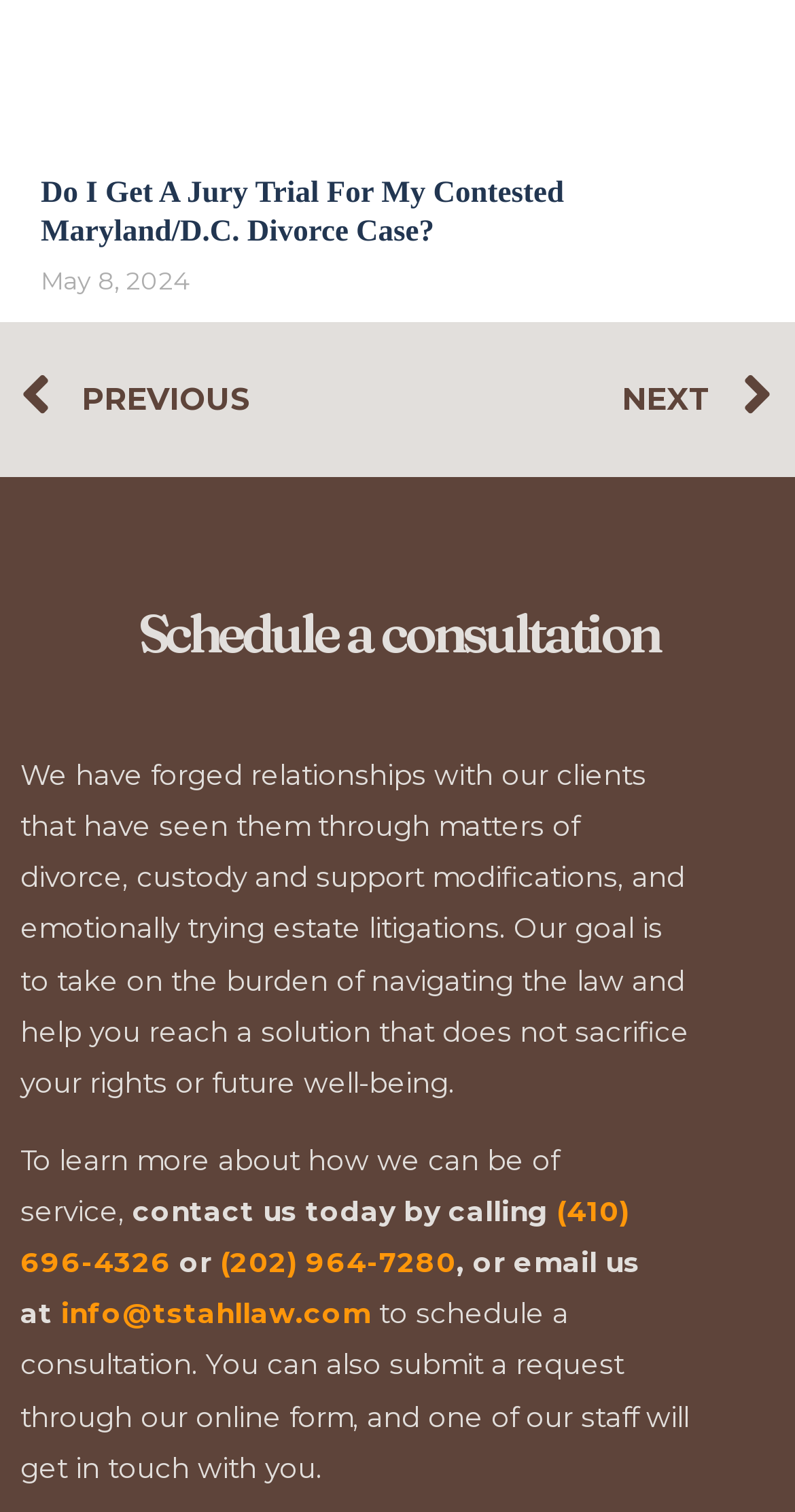What is the purpose of the law firm?
Refer to the image and provide a thorough answer to the question.

The purpose of the law firm can be inferred from the static text element with the bounding box coordinates [0.026, 0.502, 0.867, 0.726], which reads 'Our goal is to take on the burden of navigating the law and help you reach a solution that does not sacrifice your rights or future well-being'.